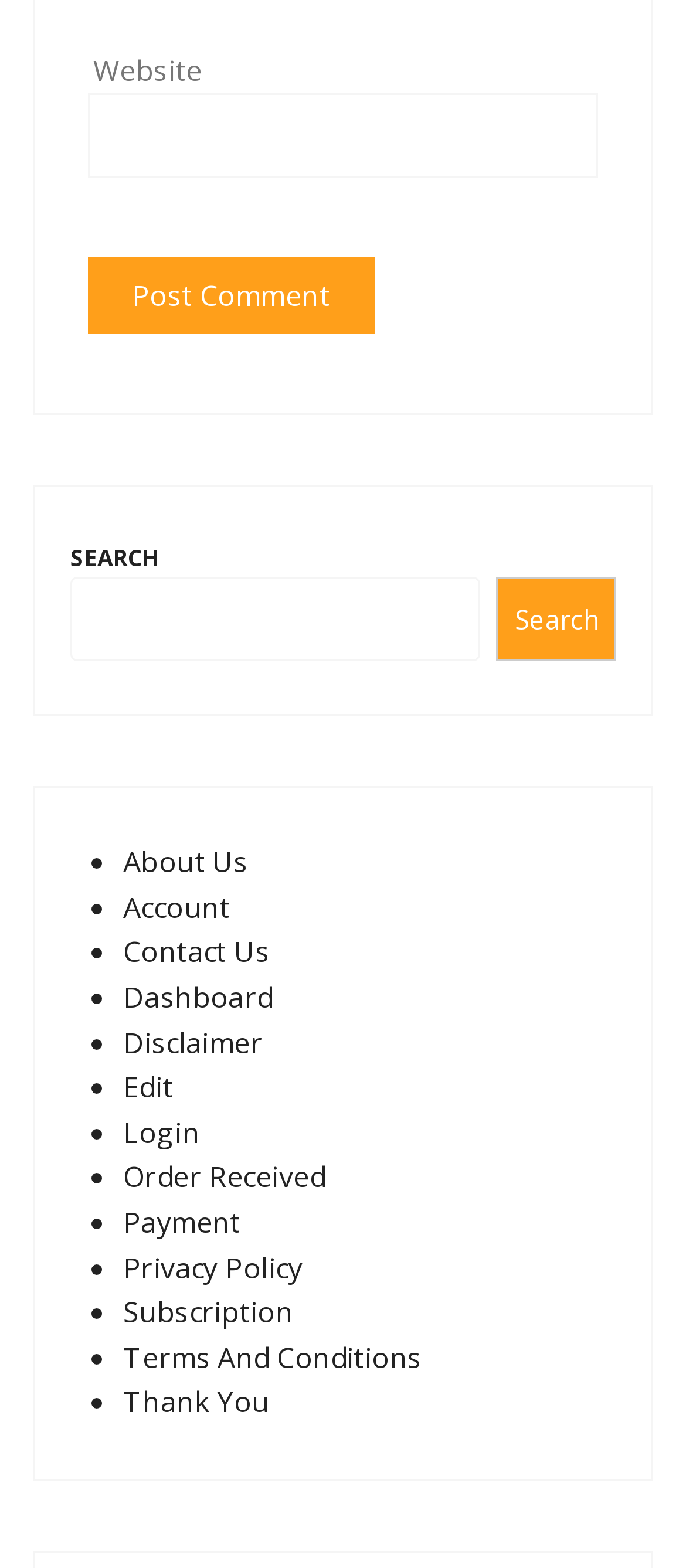Highlight the bounding box coordinates of the region I should click on to meet the following instruction: "view terms and conditions".

[0.179, 0.853, 0.615, 0.878]